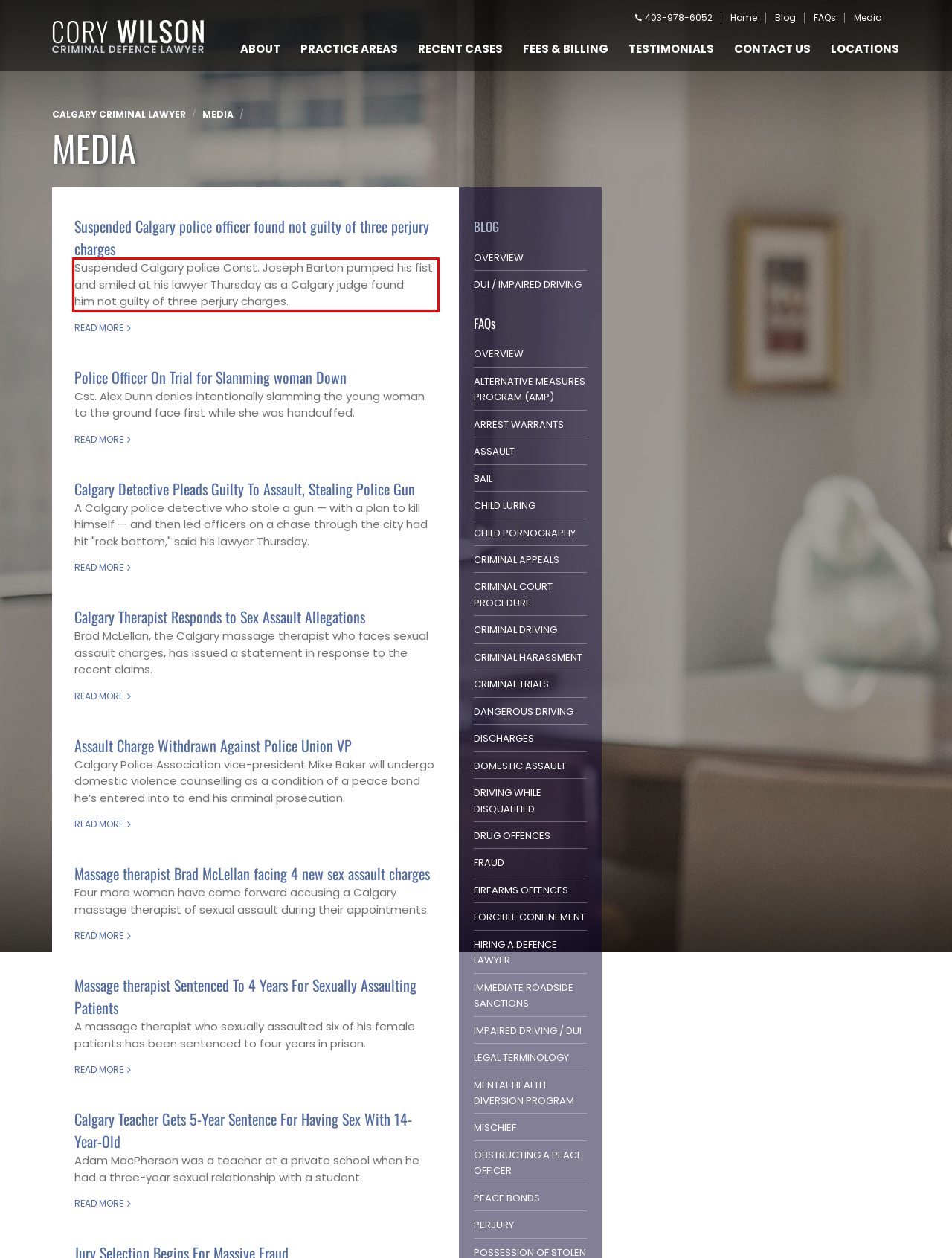Please analyze the provided webpage screenshot and perform OCR to extract the text content from the red rectangle bounding box.

Suspended Calgary police Const. Joseph Barton pumped his fist and smiled at his lawyer Thursday as a Calgary judge found him not guilty of three perjury charges.